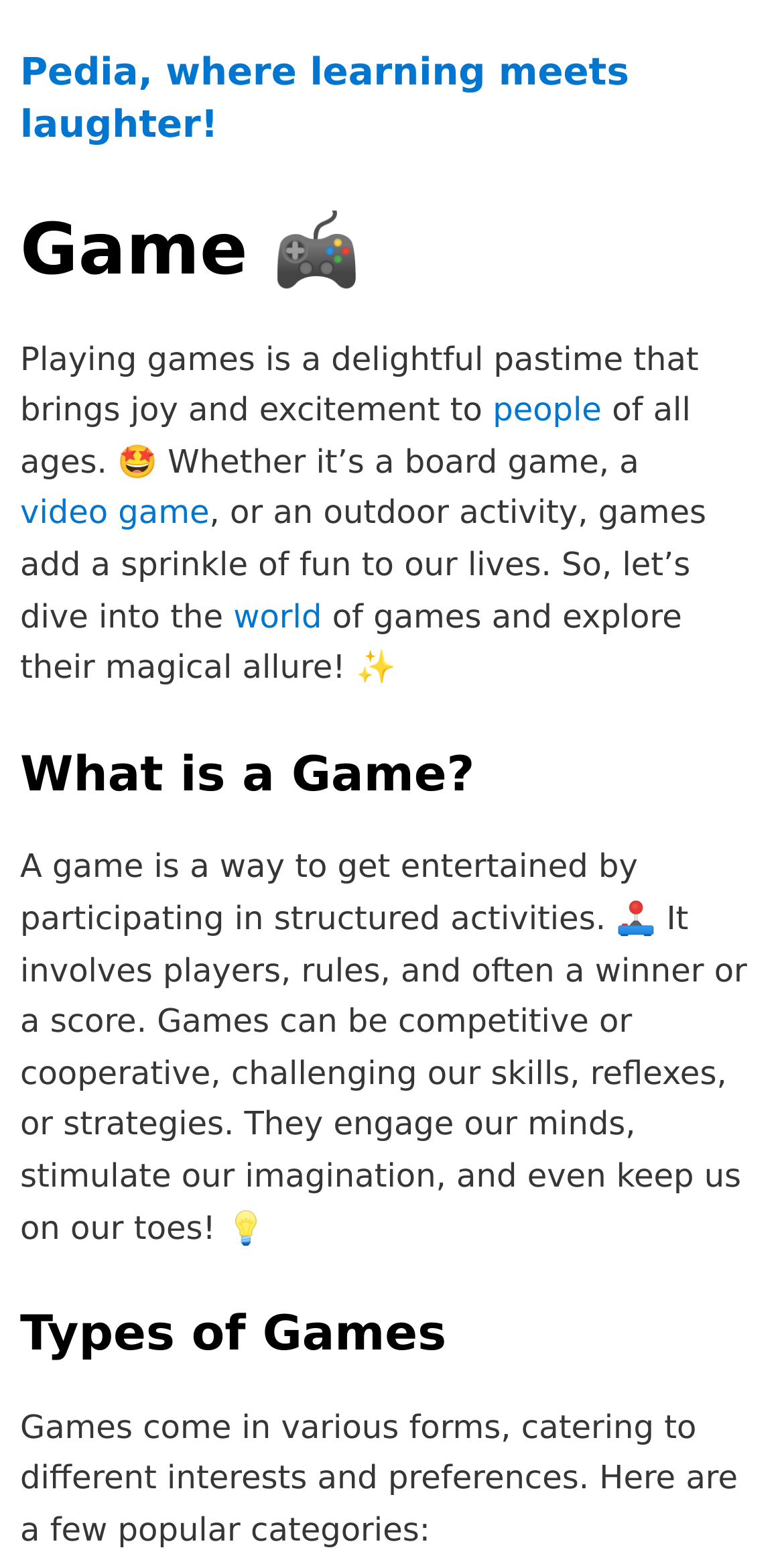Find the coordinates for the bounding box of the element with this description: "video game".

[0.026, 0.317, 0.267, 0.341]